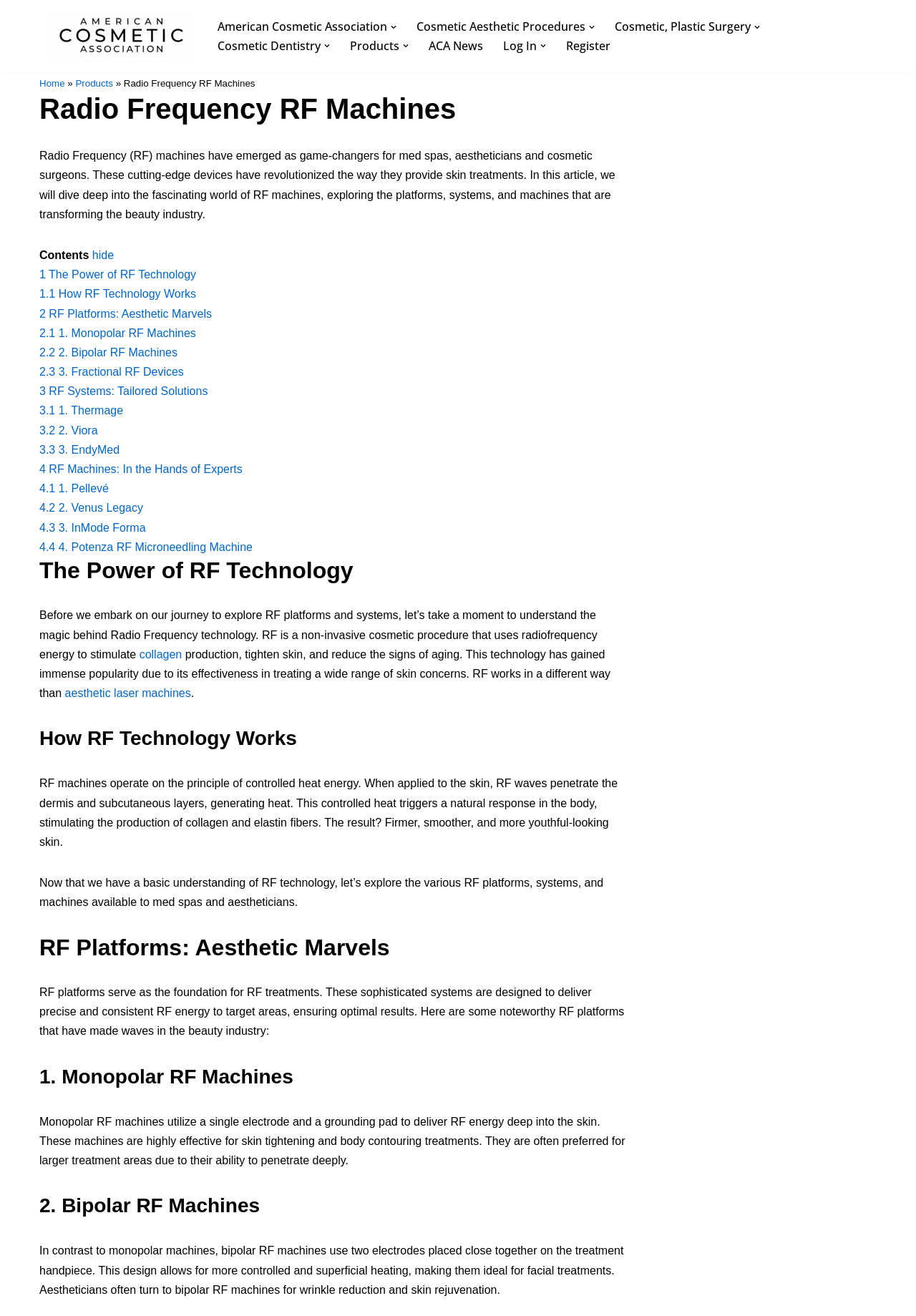Determine the main heading text of the webpage.

Radio Frequency RF Machines